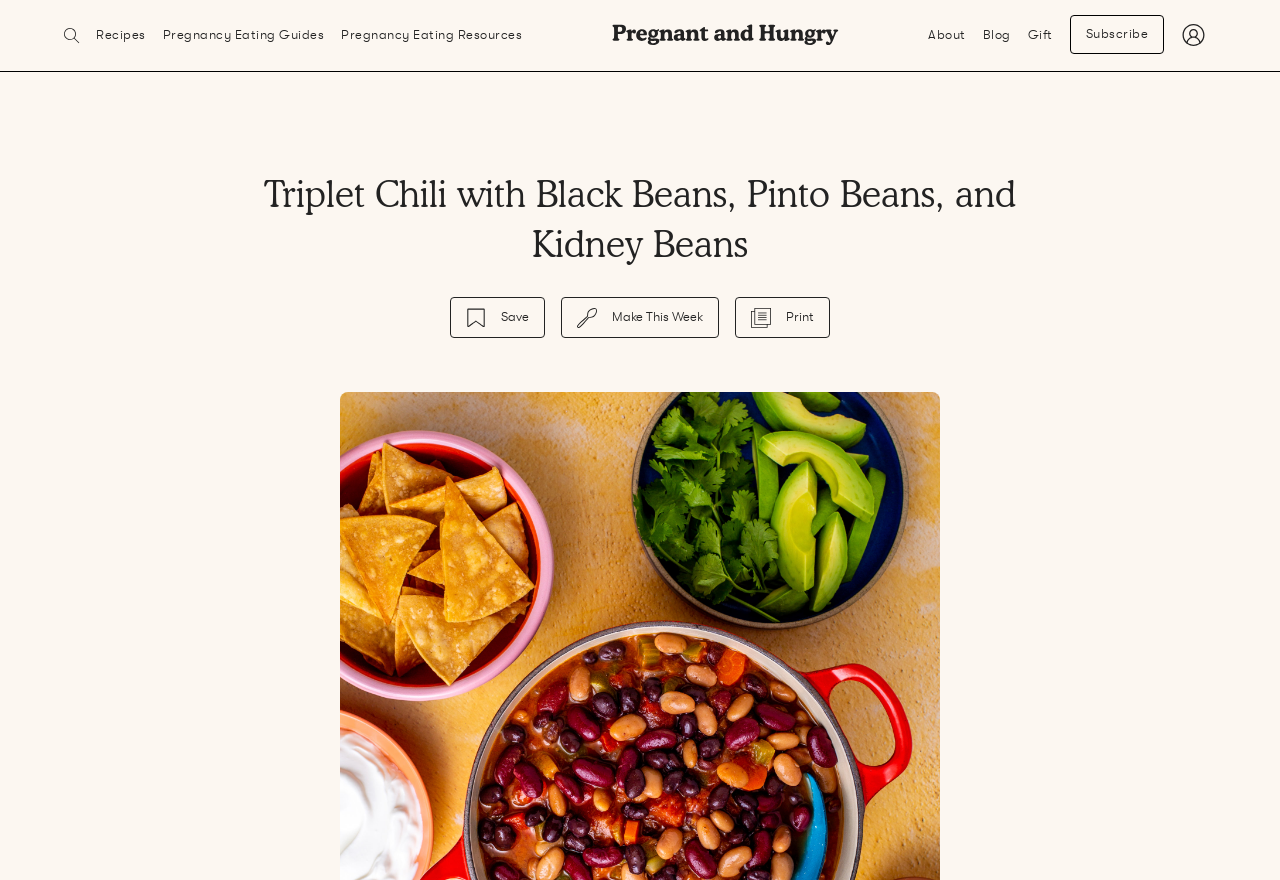Provide the bounding box coordinates for the specified HTML element described in this description: "Print". The coordinates should be four float numbers ranging from 0 to 1, in the format [left, top, right, bottom].

[0.574, 0.338, 0.648, 0.384]